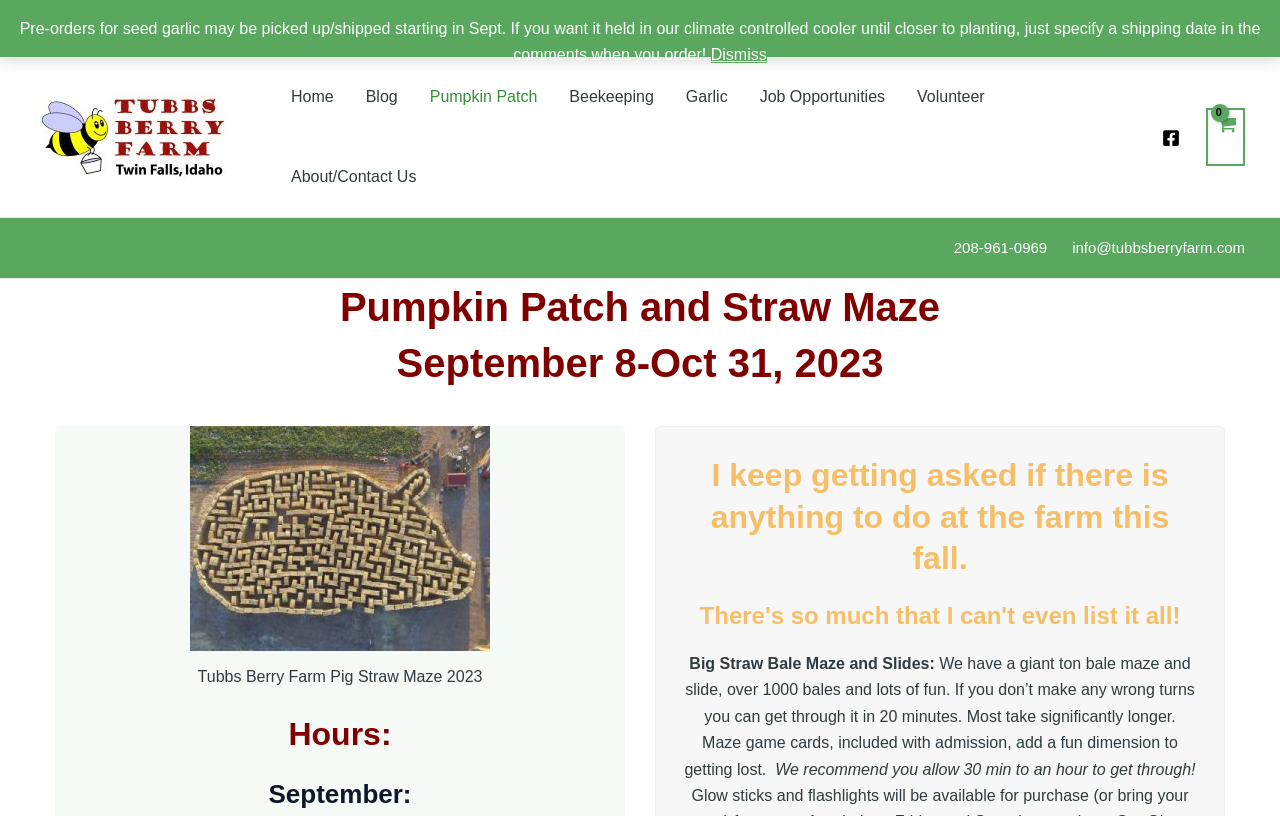Please provide the bounding box coordinates in the format (top-left x, top-left y, bottom-right x, bottom-right y). Remember, all values are floating point numbers between 0 and 1. What is the bounding box coordinate of the region described as: aria-label="View Shopping Cart, empty"

[0.942, 0.132, 0.973, 0.204]